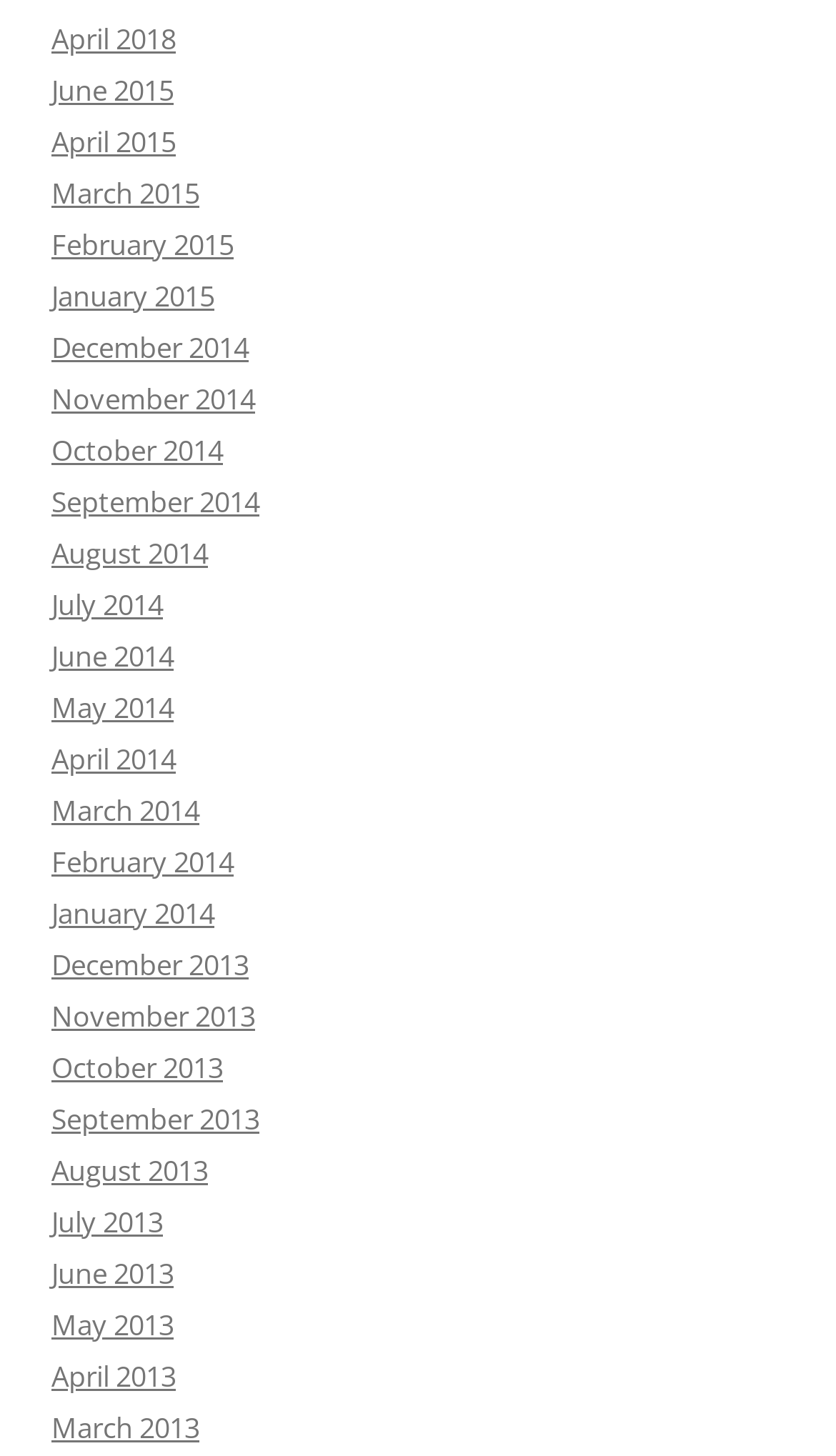How many links are there in total?
Relying on the image, give a concise answer in one word or a brief phrase.

27